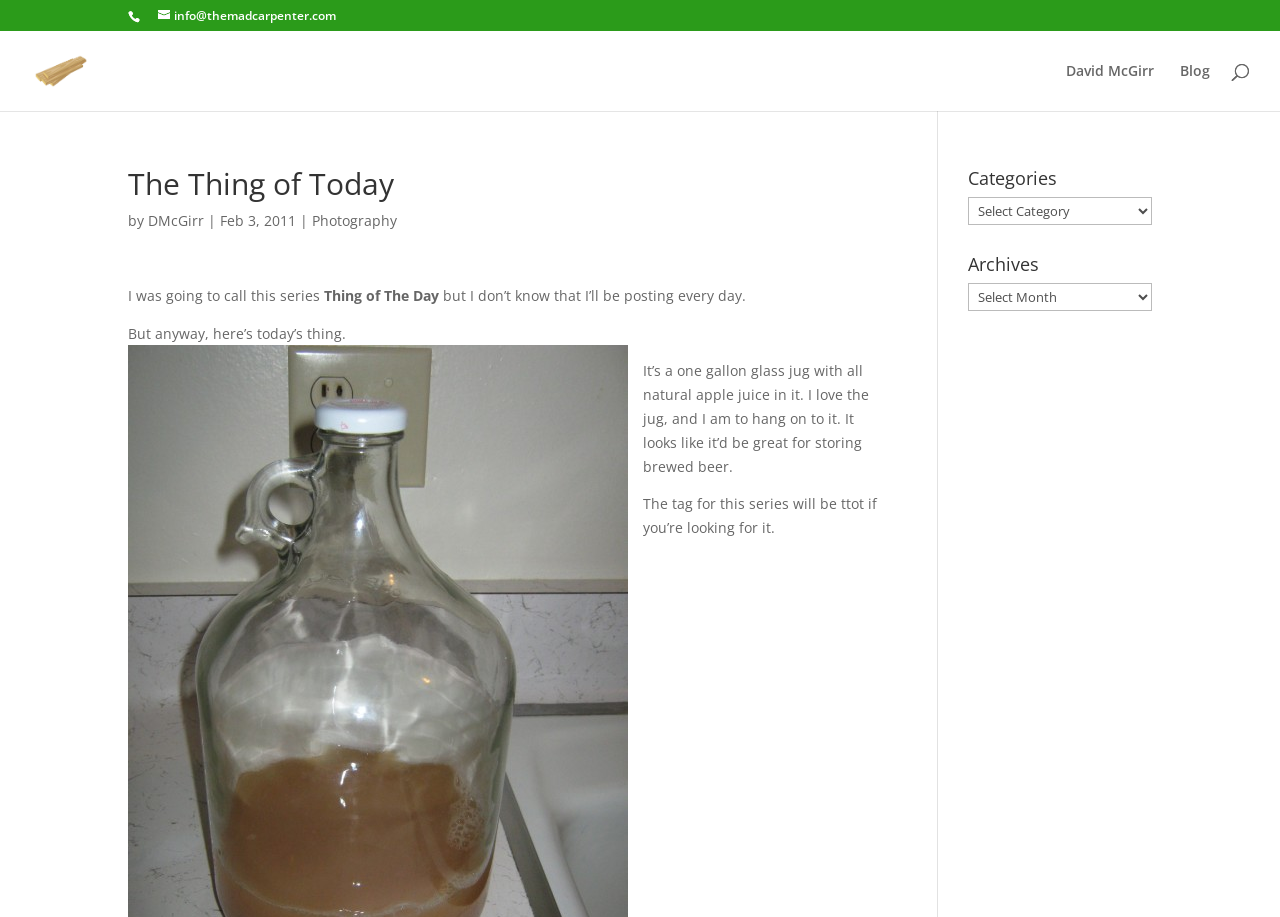Please determine the bounding box coordinates of the element to click on in order to accomplish the following task: "contact the website owner". Ensure the coordinates are four float numbers ranging from 0 to 1, i.e., [left, top, right, bottom].

[0.123, 0.008, 0.262, 0.026]